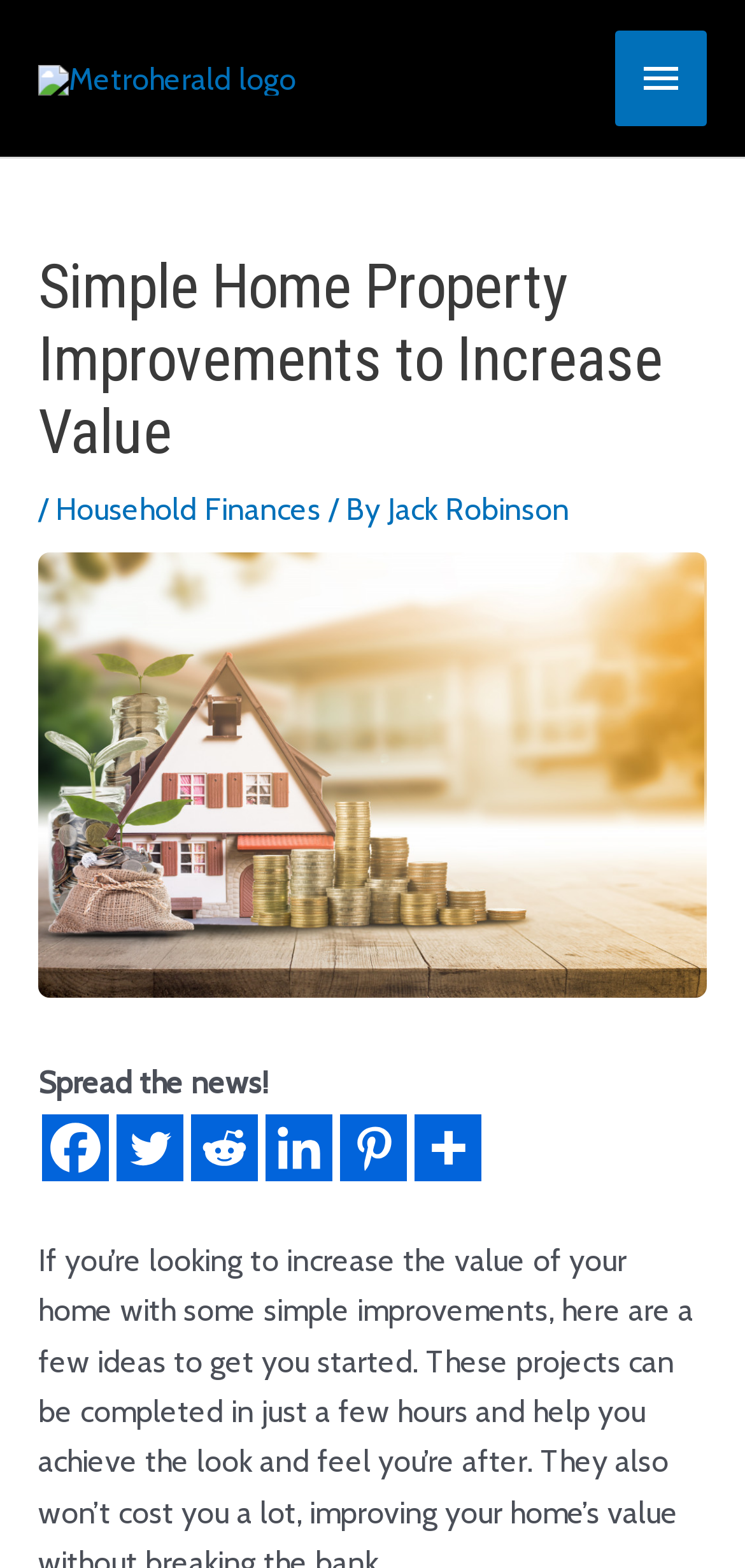Please identify the coordinates of the bounding box that should be clicked to fulfill this instruction: "Read the article about simple home property improvements".

[0.051, 0.16, 0.949, 0.299]